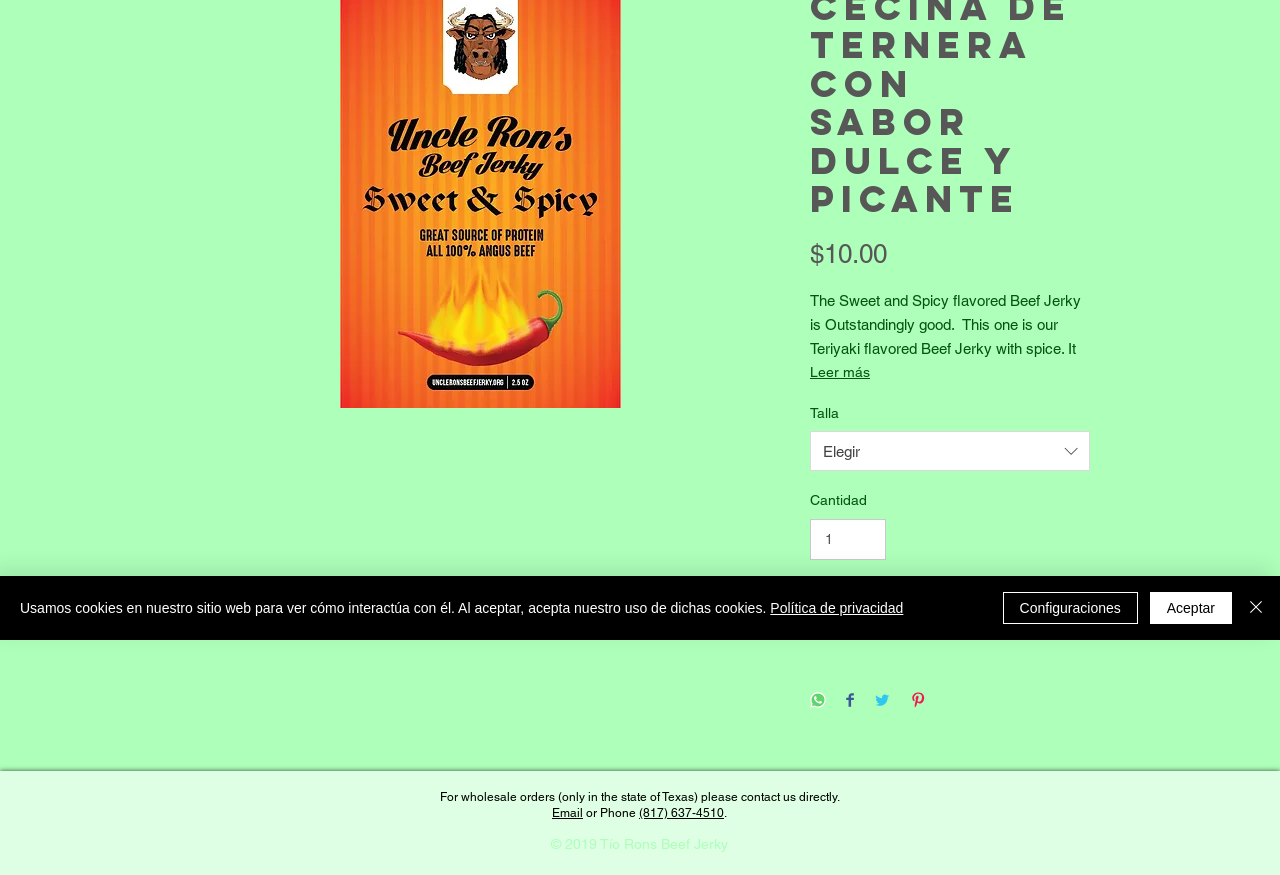Using the description "Agregar al carrito", locate and provide the bounding box of the UI element.

[0.633, 0.676, 0.852, 0.722]